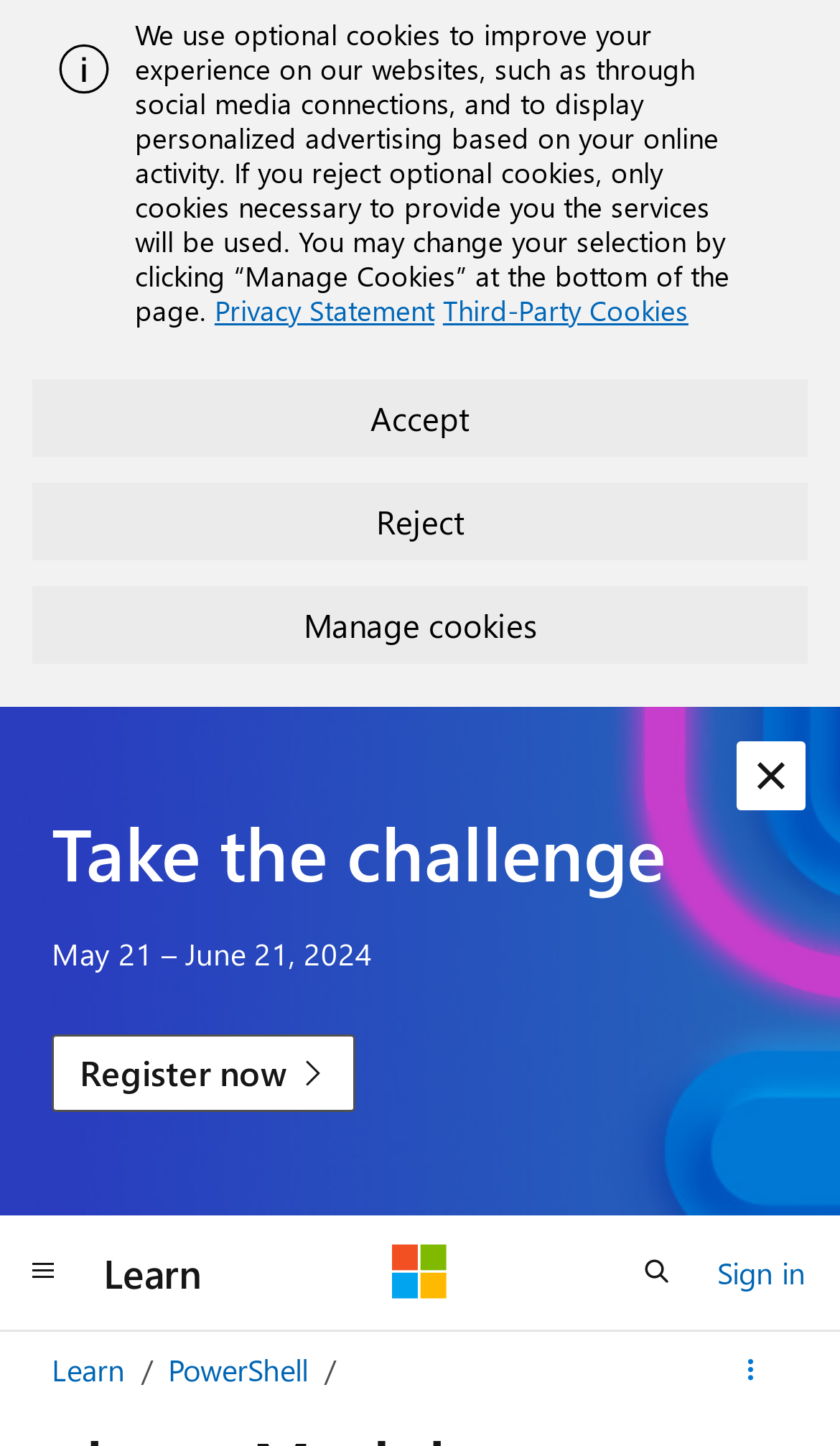Locate the bounding box coordinates of the element you need to click to accomplish the task described by this instruction: "Sign in".

[0.854, 0.861, 0.959, 0.899]